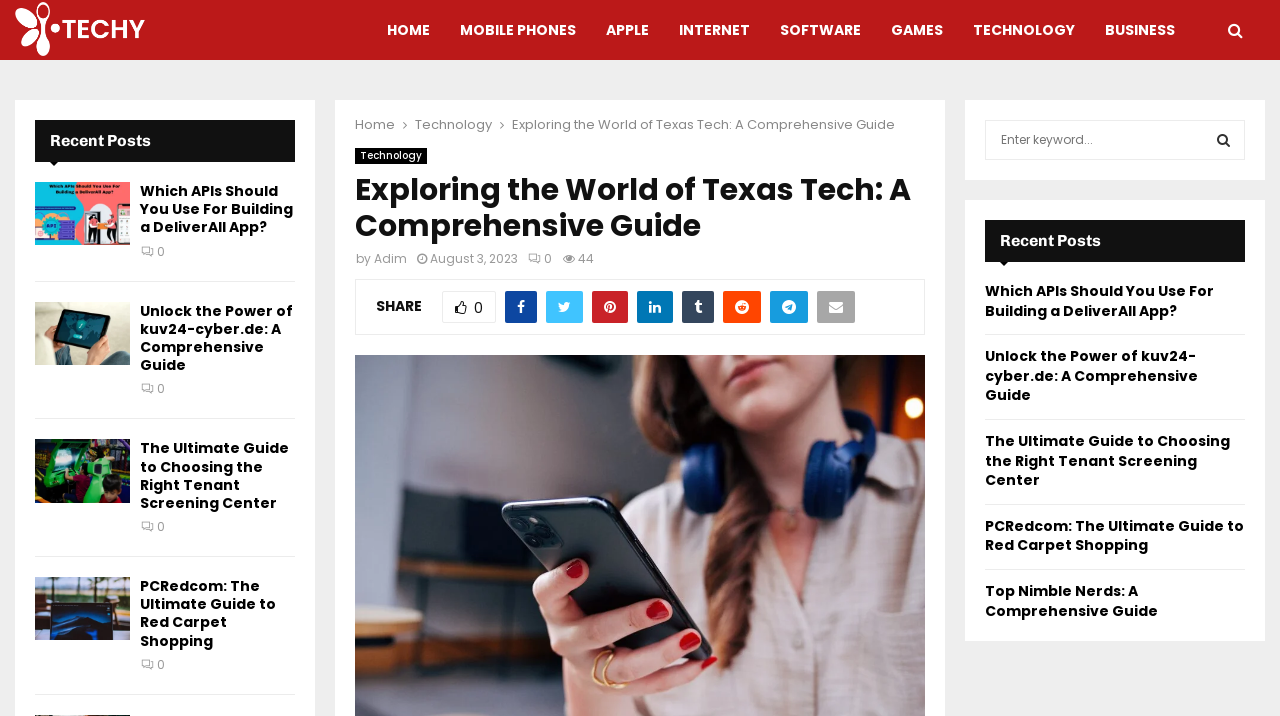Determine the bounding box coordinates of the clickable element to achieve the following action: 'Click on the HOME link'. Provide the coordinates as four float values between 0 and 1, formatted as [left, top, right, bottom].

[0.302, 0.0, 0.336, 0.084]